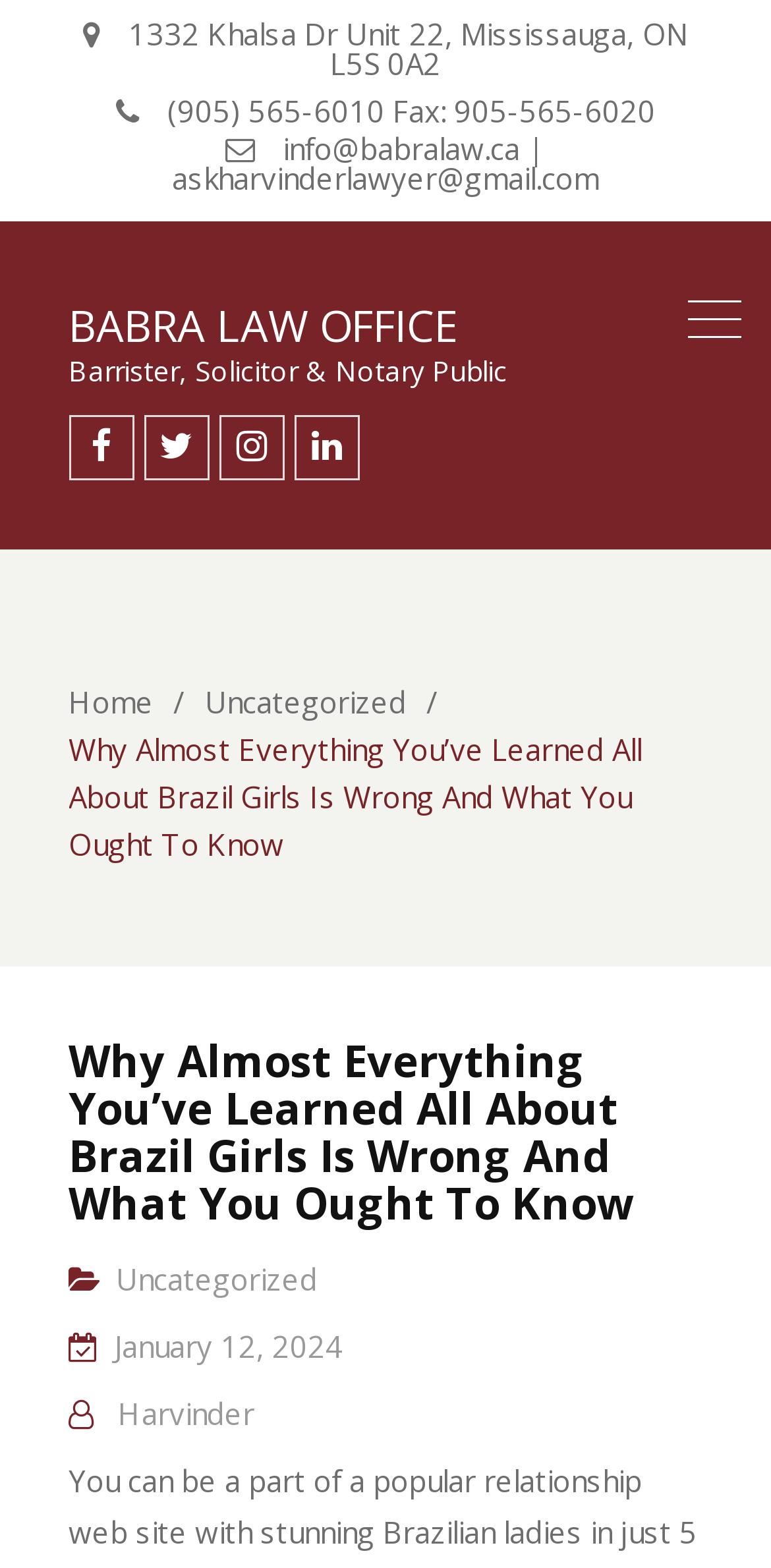What is the address of BABRA LAW OFFICE?
Deliver a detailed and extensive answer to the question.

I found the address by looking at the static text element at the top of the page, which contains the address '1332 Khalsa Dr Unit 22, Mississauga, ON L5S 0A2'.